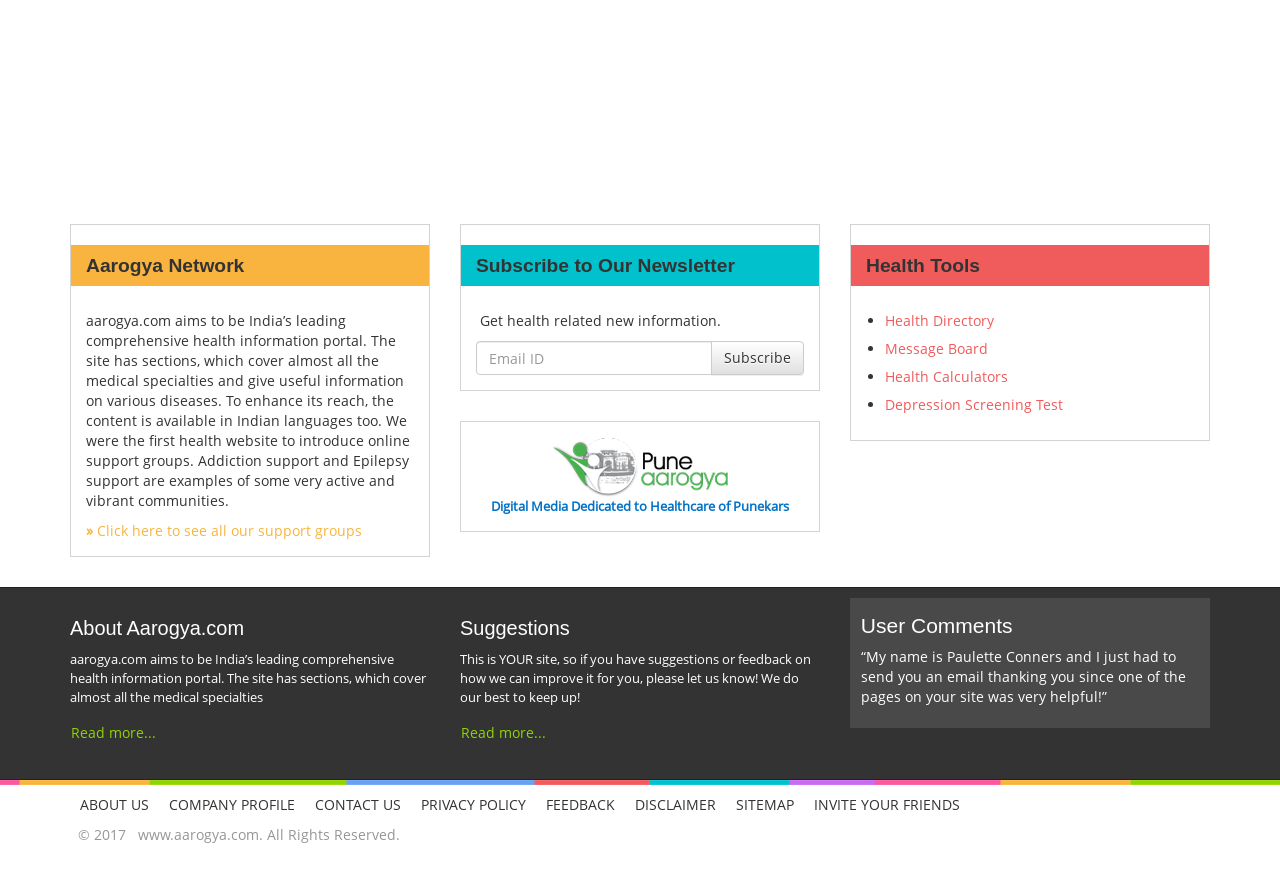Please find the bounding box for the UI element described by: "parent_node: Subscribe placeholder="Email ID"".

[0.372, 0.388, 0.556, 0.427]